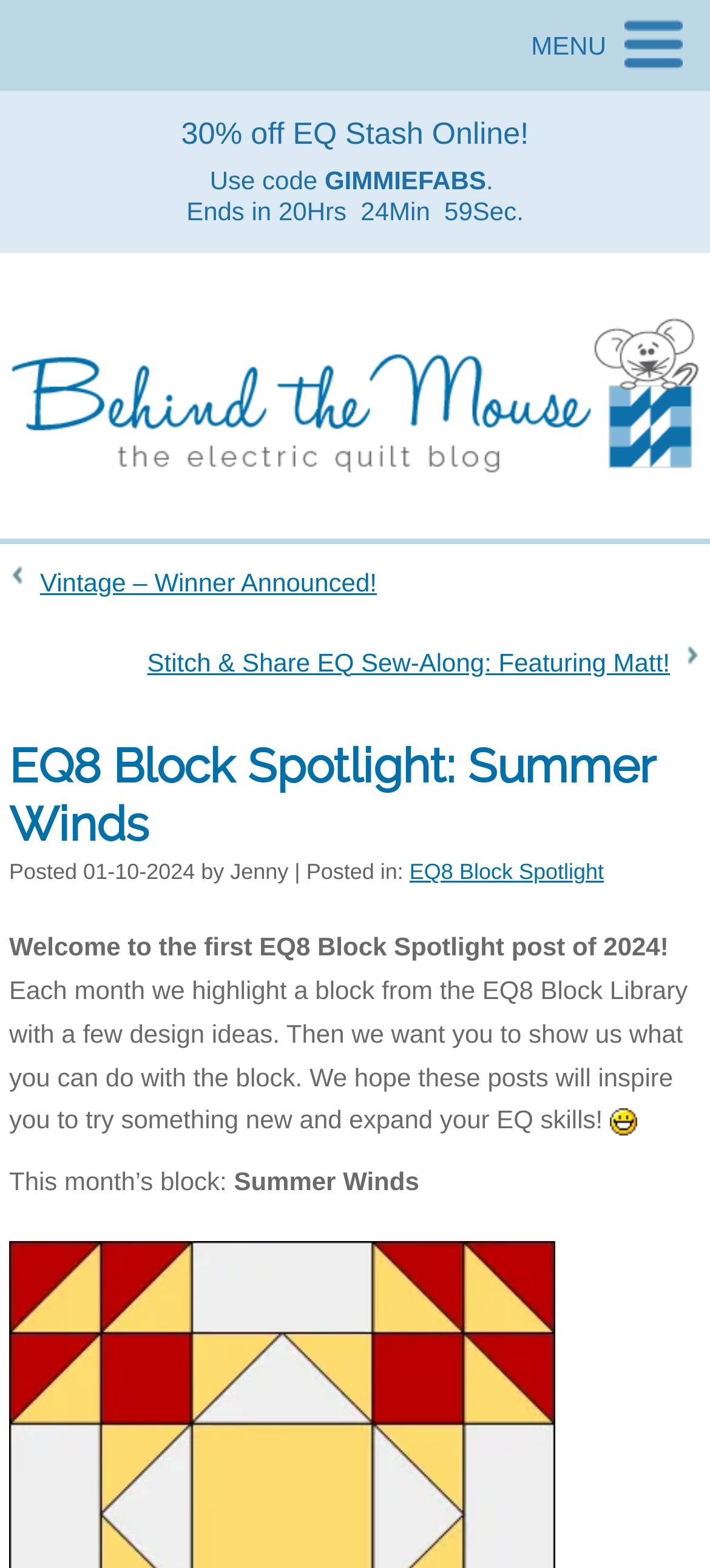What is the purpose of the EQ8 Block Spotlight posts?
Using the image as a reference, answer the question in detail.

I found the answer by reading the text 'We hope these posts will inspire you to try something new and expand your EQ skills!', which indicates the purpose of the EQ8 Block Spotlight posts.